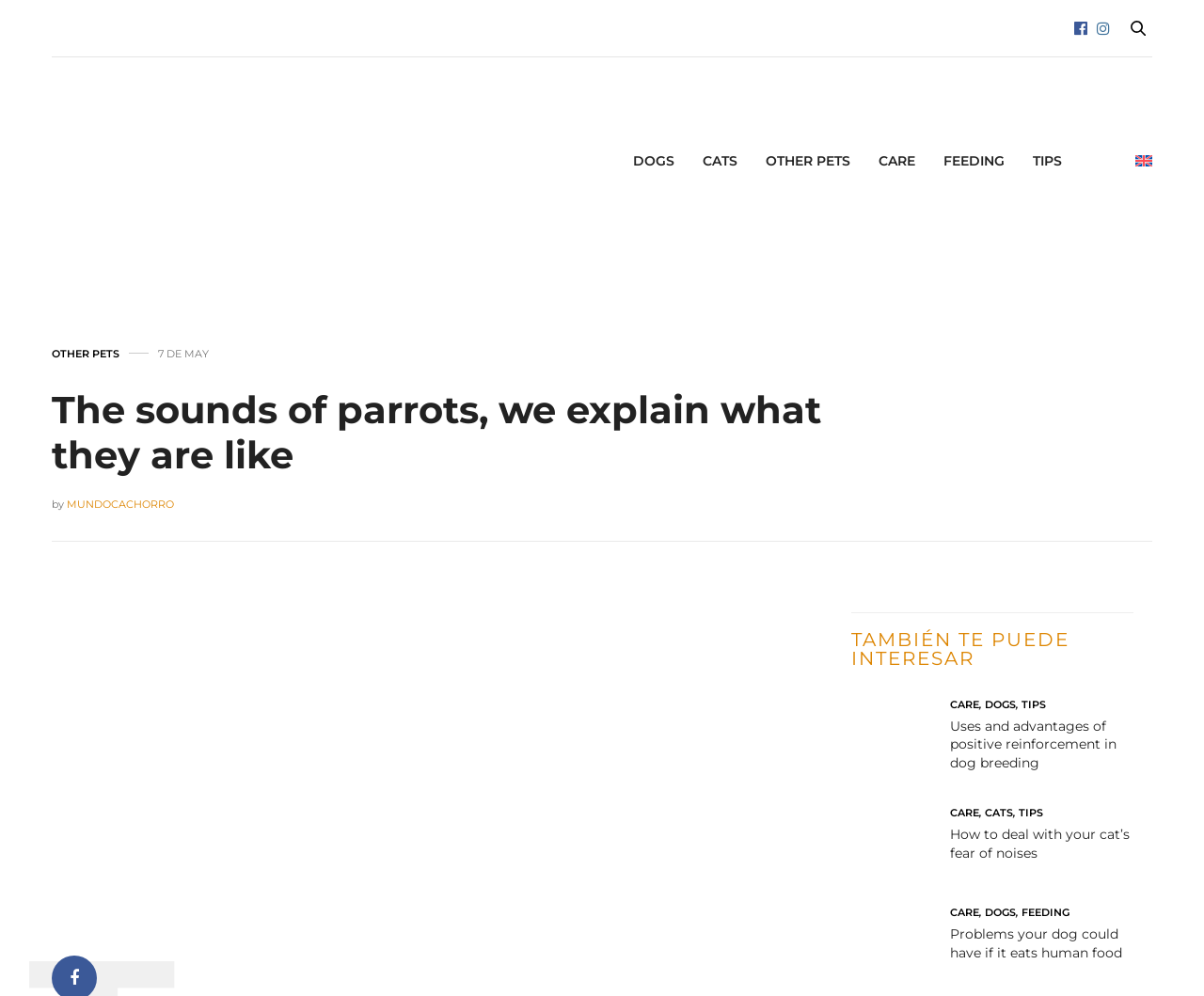Give a short answer using one word or phrase for the question:
How many main categories are there in the top menu?

6